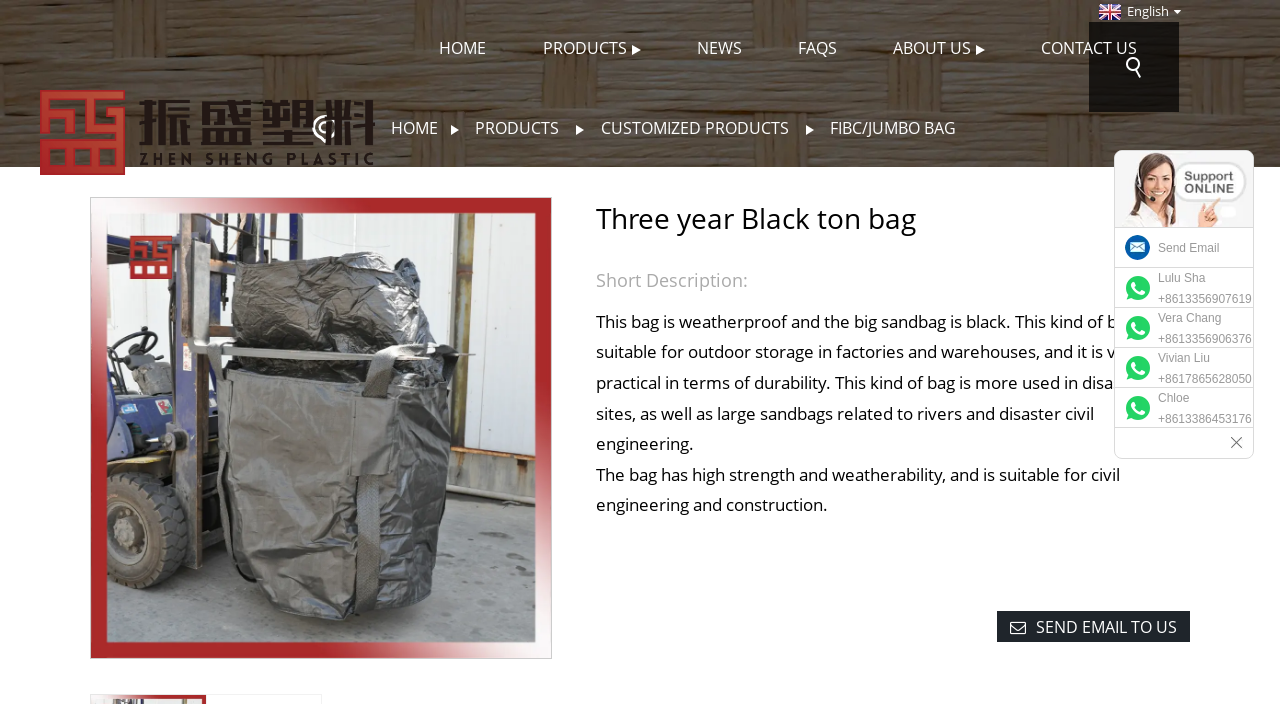Please answer the following question using a single word or phrase: 
What is the material of the ton bag?

PP granular polypropylene